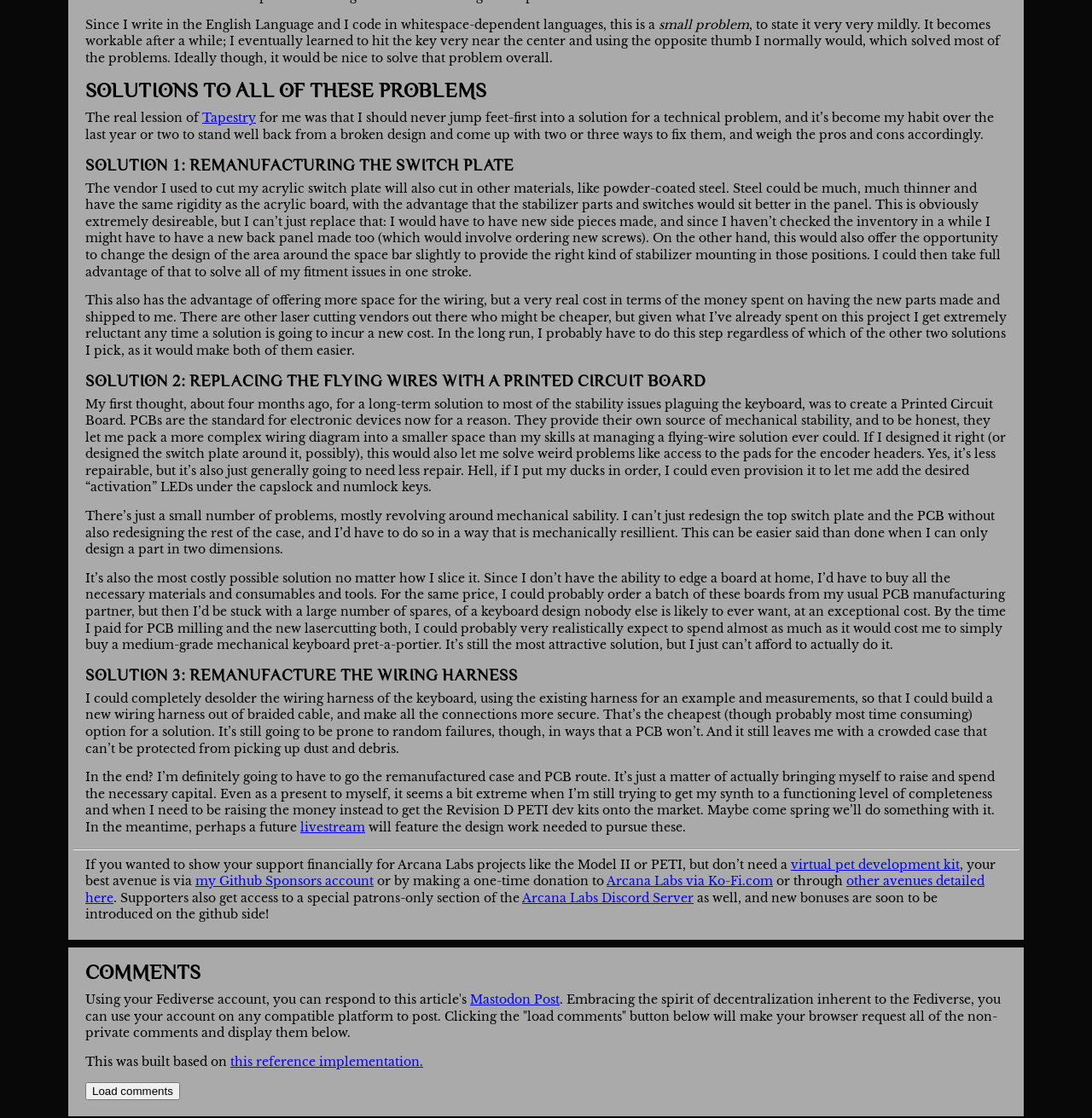Please provide a brief answer to the question using only one word or phrase: 
How many solutions are presented?

3